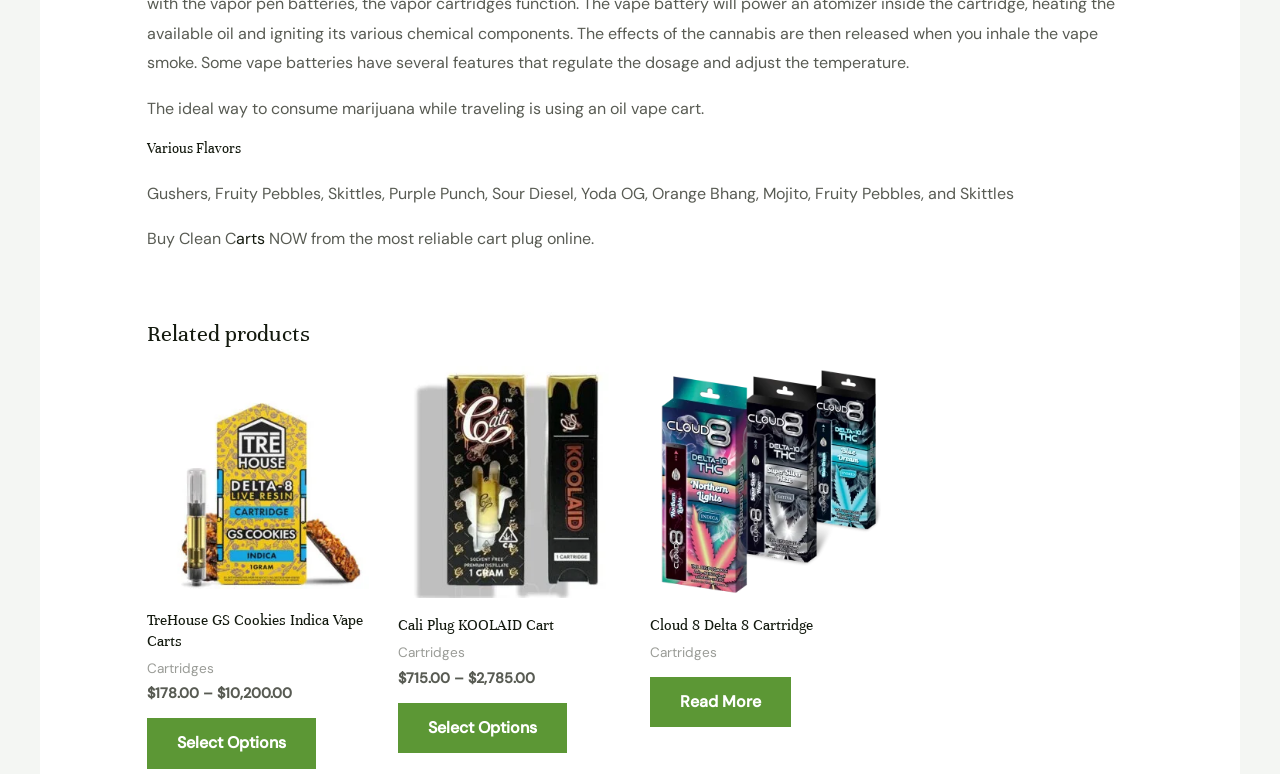Find the bounding box coordinates for the HTML element described in this sentence: "Select options". Provide the coordinates as four float numbers between 0 and 1, in the format [left, top, right, bottom].

[0.311, 0.908, 0.443, 0.973]